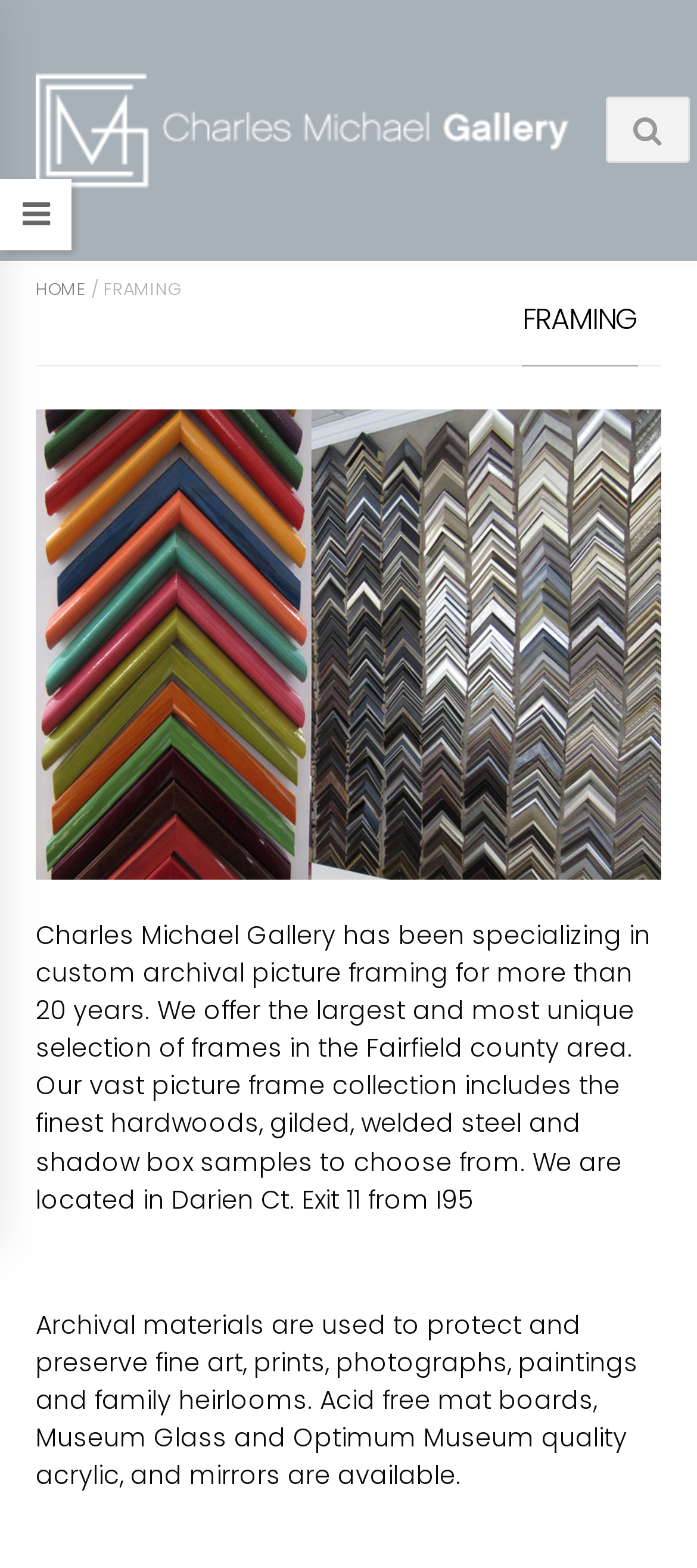Using the given description, provide the bounding box coordinates formatted as (top-left x, top-left y, bottom-right x, bottom-right y), with all values being floating point numbers between 0 and 1. Description: parent_node: ORIGINAL VINTAGE POSTERS

[0.0, 0.114, 0.103, 0.16]